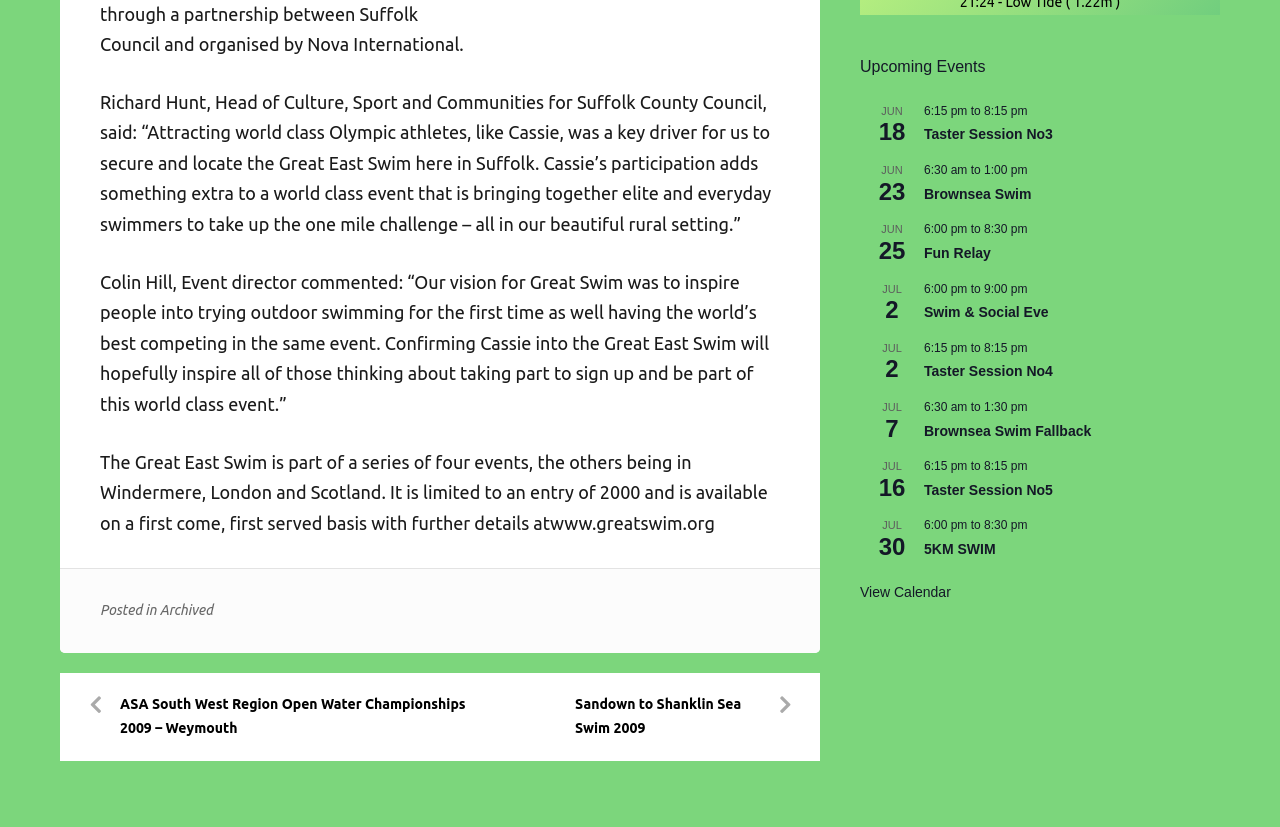Locate the bounding box coordinates of the clickable area needed to fulfill the instruction: "Click on the 'Brownsea Swim' link".

[0.722, 0.225, 0.806, 0.245]